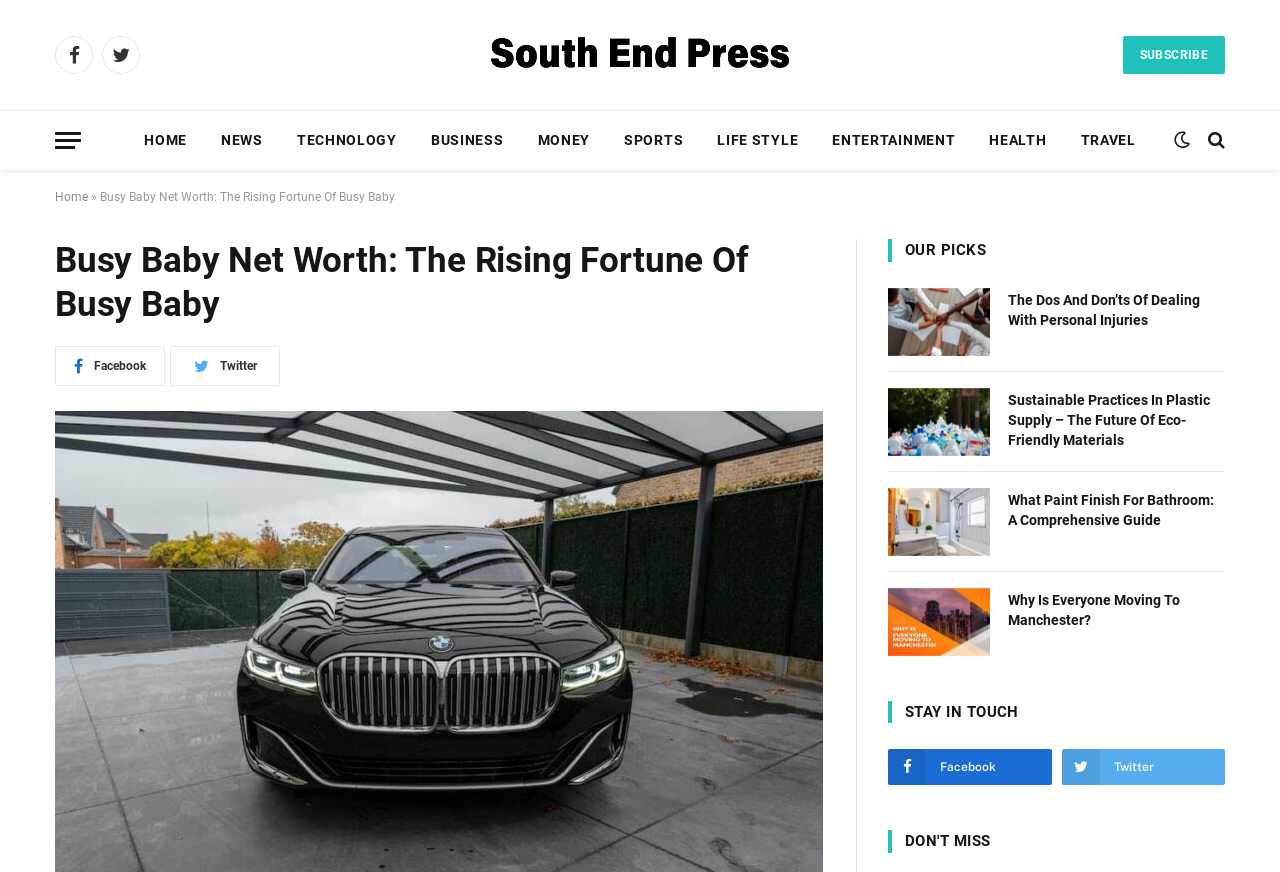How many social media links are present in the top-right corner?
Answer the question with a single word or phrase, referring to the image.

2